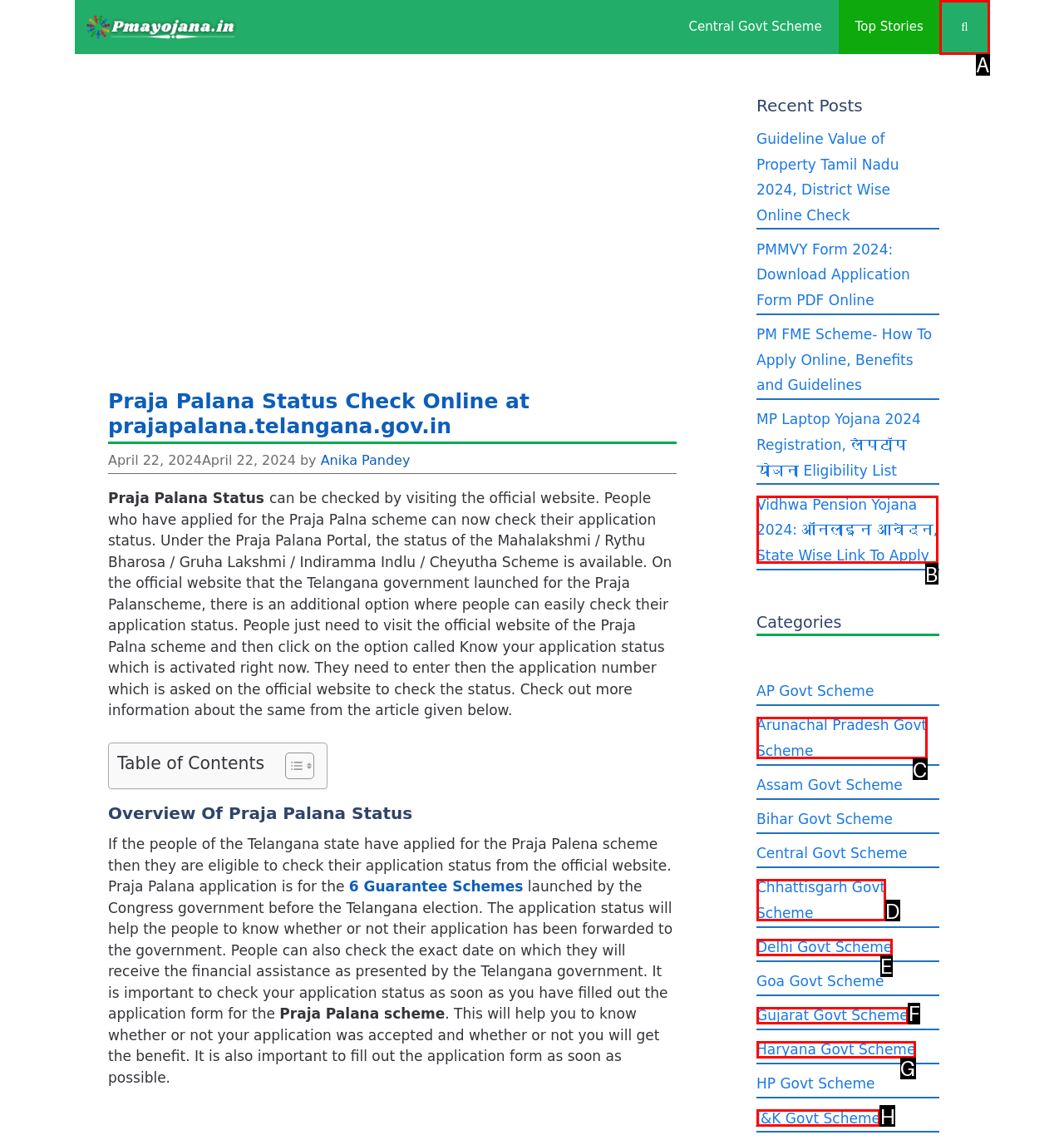Tell me which one HTML element best matches the description: Arunachal Pradesh Govt Scheme Answer with the option's letter from the given choices directly.

C